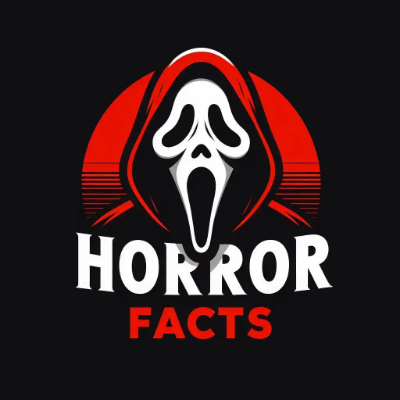Analyze the image and answer the question with as much detail as possible: 
What is the background color of the logo?

The logo of 'Horror Facts' is prominently centered against a dark background, which provides a striking contrast to the bold and vibrant colors used in the logo, making it more visually appealing.